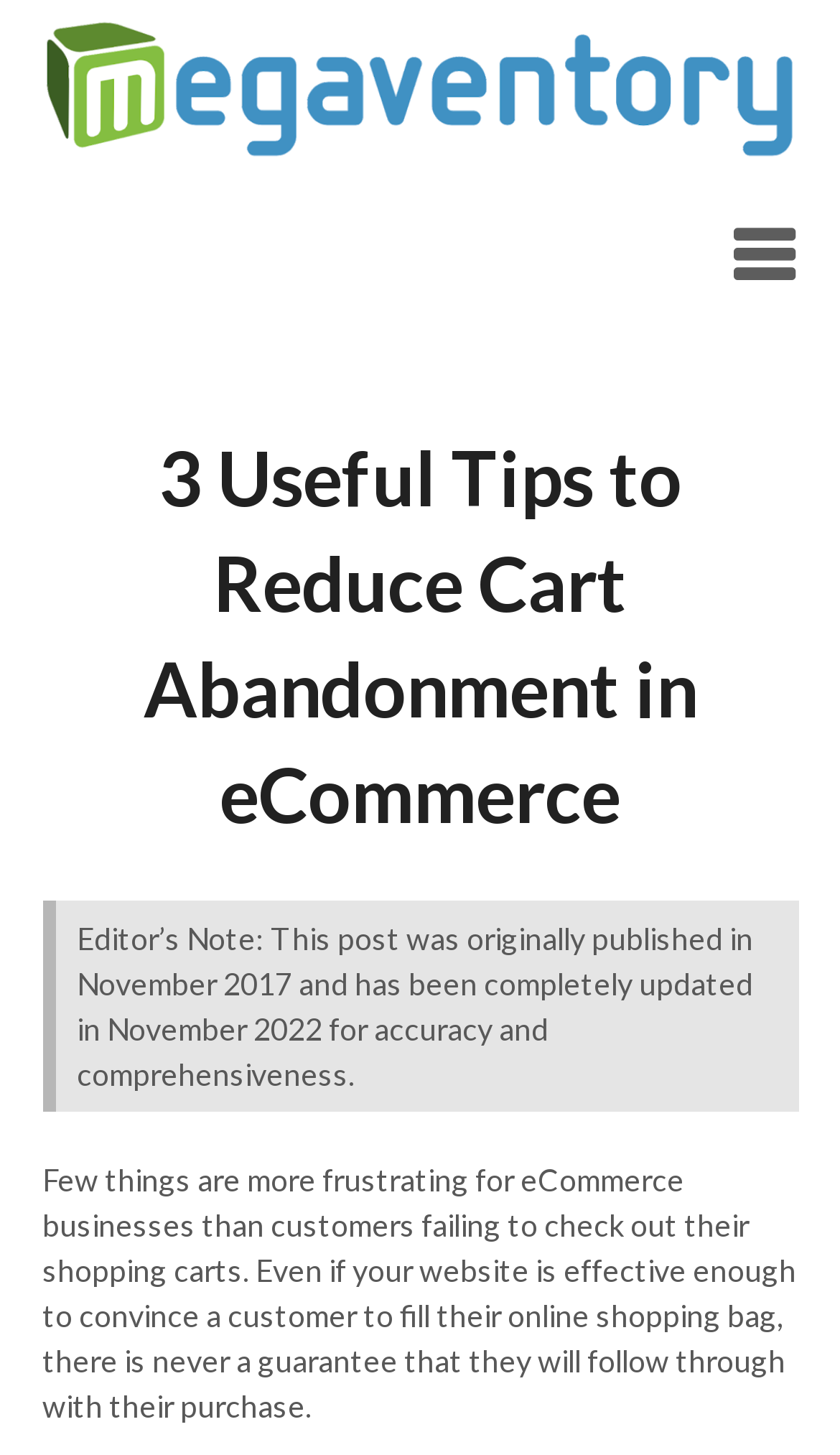When was the article last updated?
Based on the image, answer the question in a detailed manner.

The update date can be found in the Editor's Note at the top of the article, which states that the post was originally published in November 2017 and has been completely updated in November 2022 for accuracy and comprehensiveness.